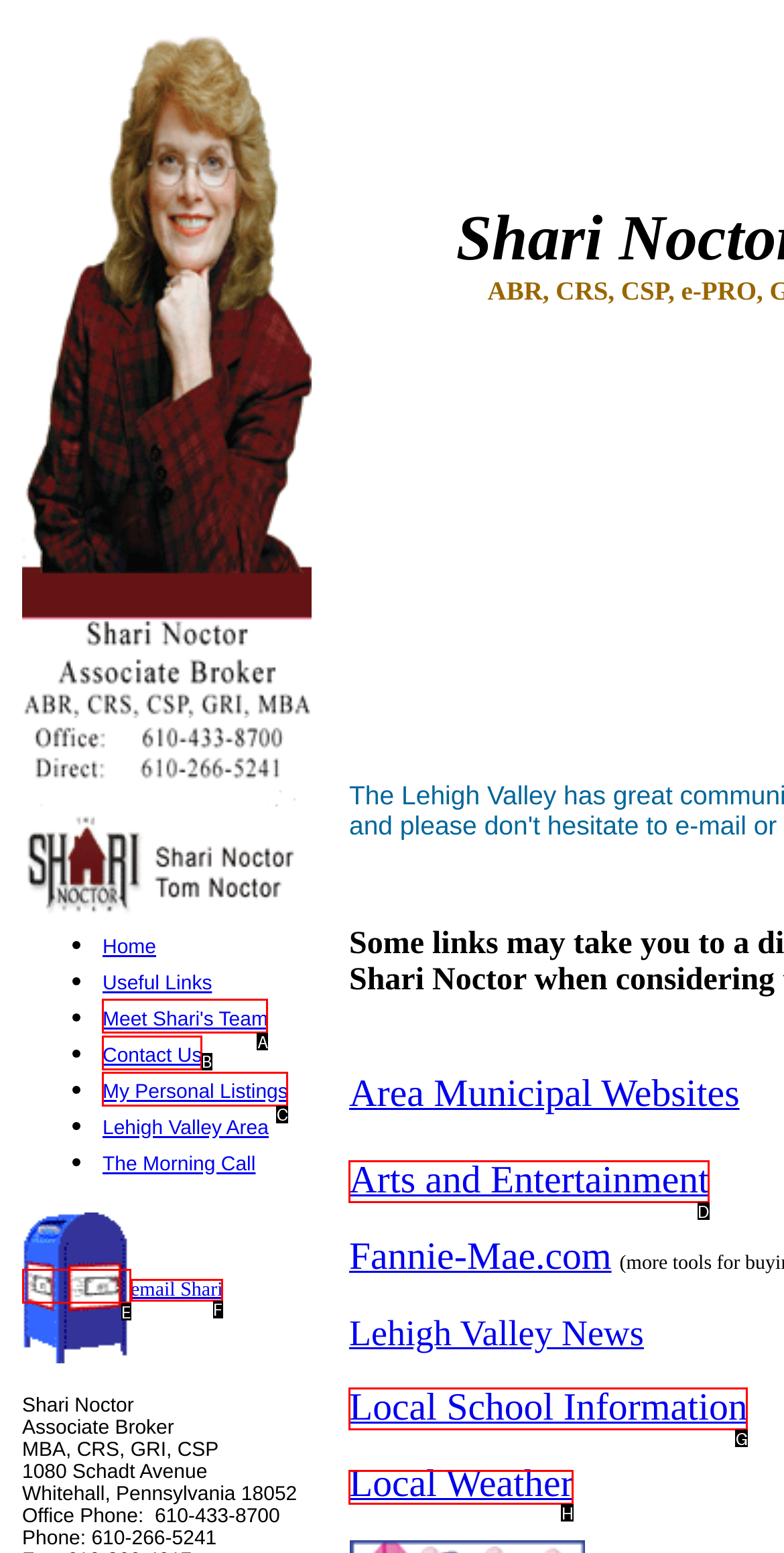From the given choices, determine which HTML element matches the description: alt="logo". Reply with the appropriate letter.

None